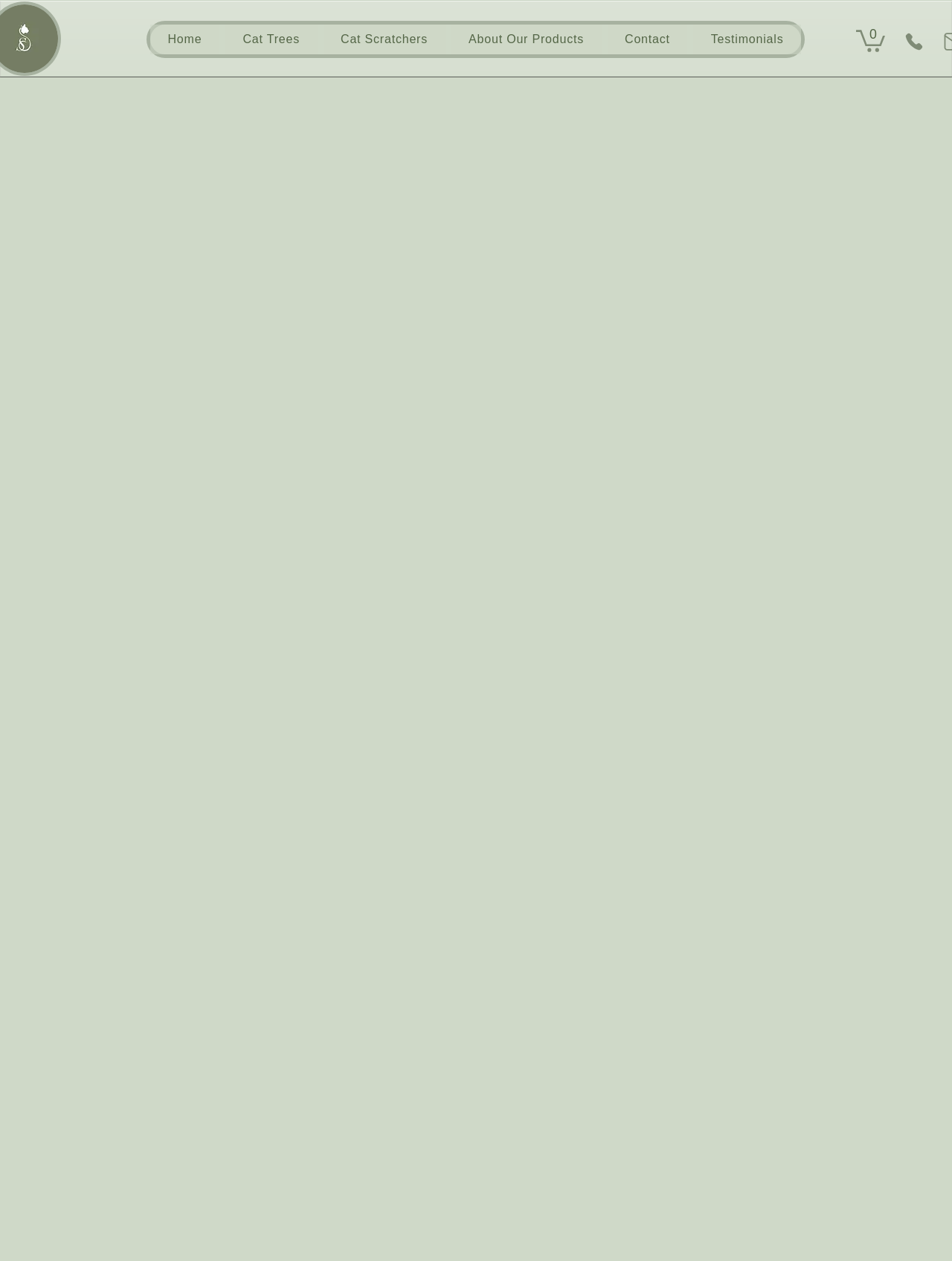Create an in-depth description of the webpage, covering main sections.

The webpage is about Rodney Rat, a natural cat toy that promotes scratching, exercise, and relaxation. At the top left of the page, there is a navigation menu with six links: "Home", "Cat Trees", "Cat Scratchers", "About Our Products", "Contact", and "Testimonials". These links are aligned horizontally and take up about half of the top section of the page. 

To the right of the navigation menu, there is a button labeled "Cart with 0 items" accompanied by an SVG icon. This button is positioned near the top right corner of the page. 

At the top right edge of the page, there is a "Phone" link. 

The rest of the page content is not described in the provided accessibility tree, but based on the meta description, it likely includes information about the Rodney Rat cat toy, its features, and a call to action to order it.